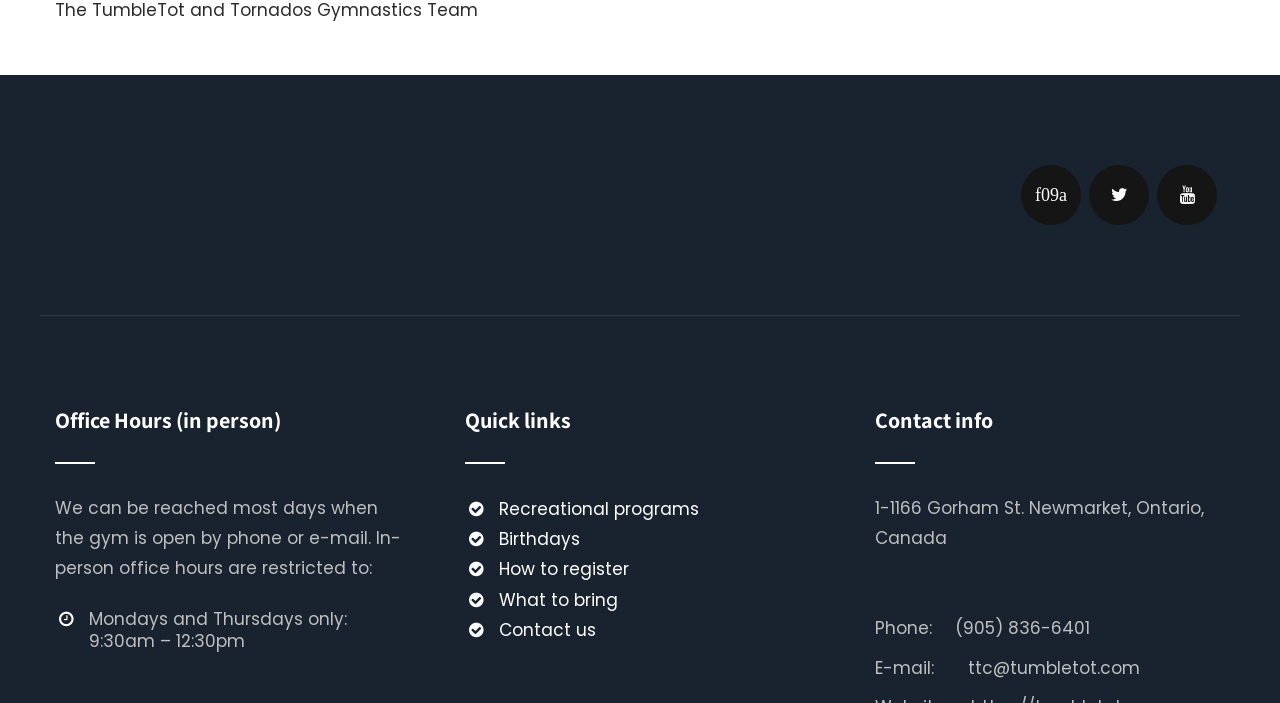Look at the image and answer the question in detail:
What is the phone number?

The phone number is mentioned in the 'Contact info' section, under the 'Phone:' label, which is (905) 836-6401.